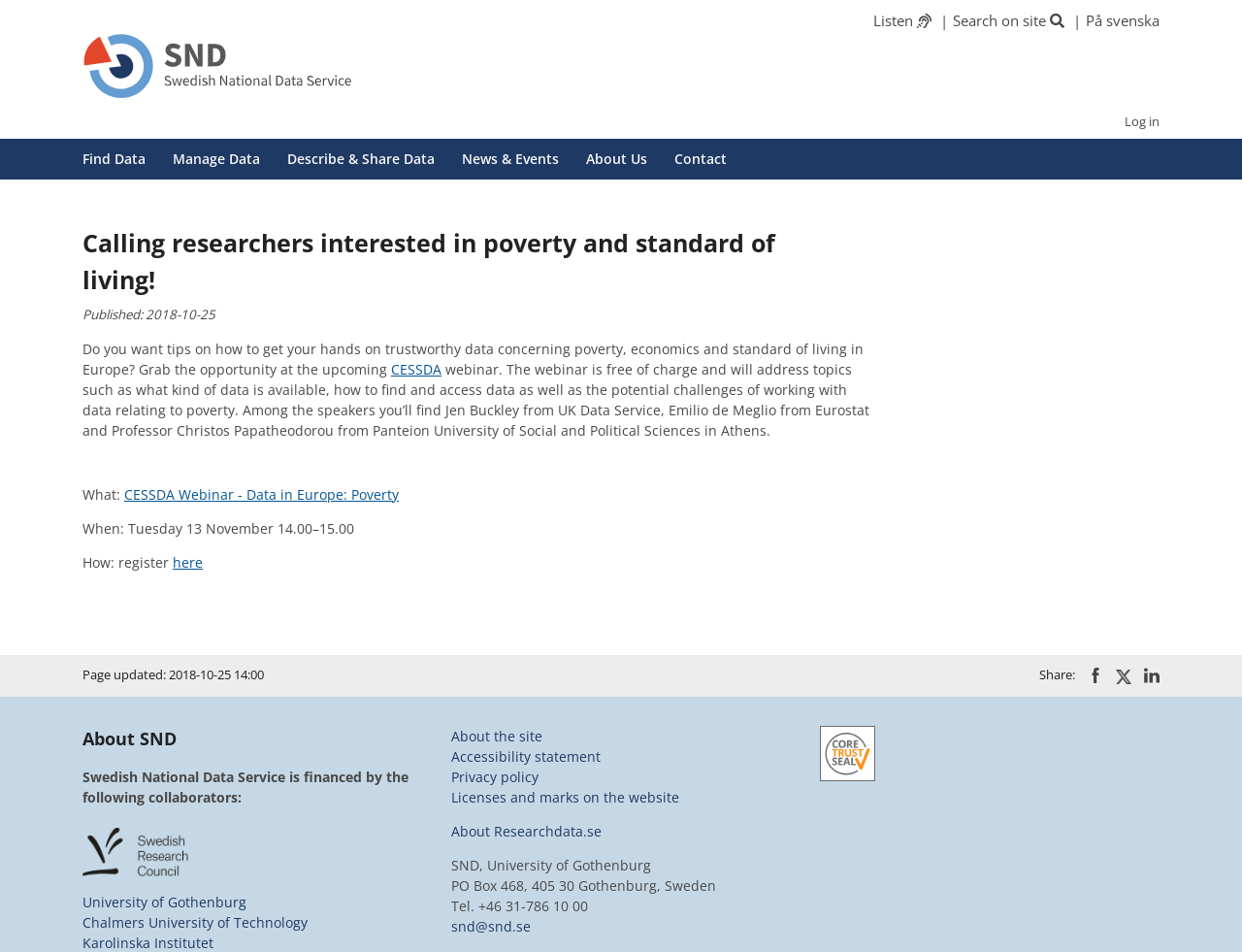Look at the image and give a detailed response to the following question: What is the date of the upcoming webinar?

I found the answer by looking at the article section of the webpage, where it mentions 'When: Tuesday 13 November 14.00–15.00'.